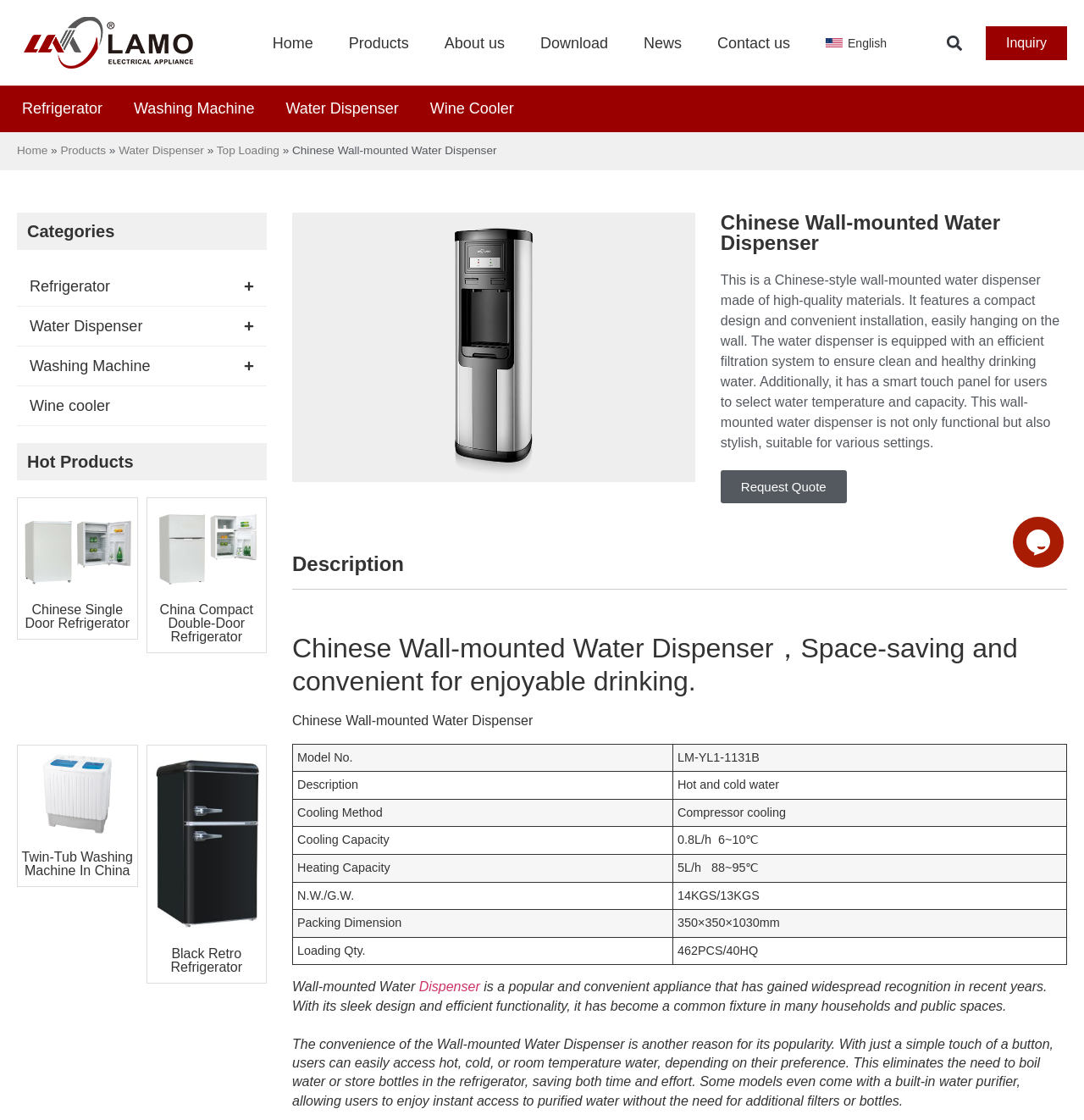Determine the bounding box for the UI element that matches this description: "Water Dispenser".

[0.264, 0.087, 0.372, 0.107]